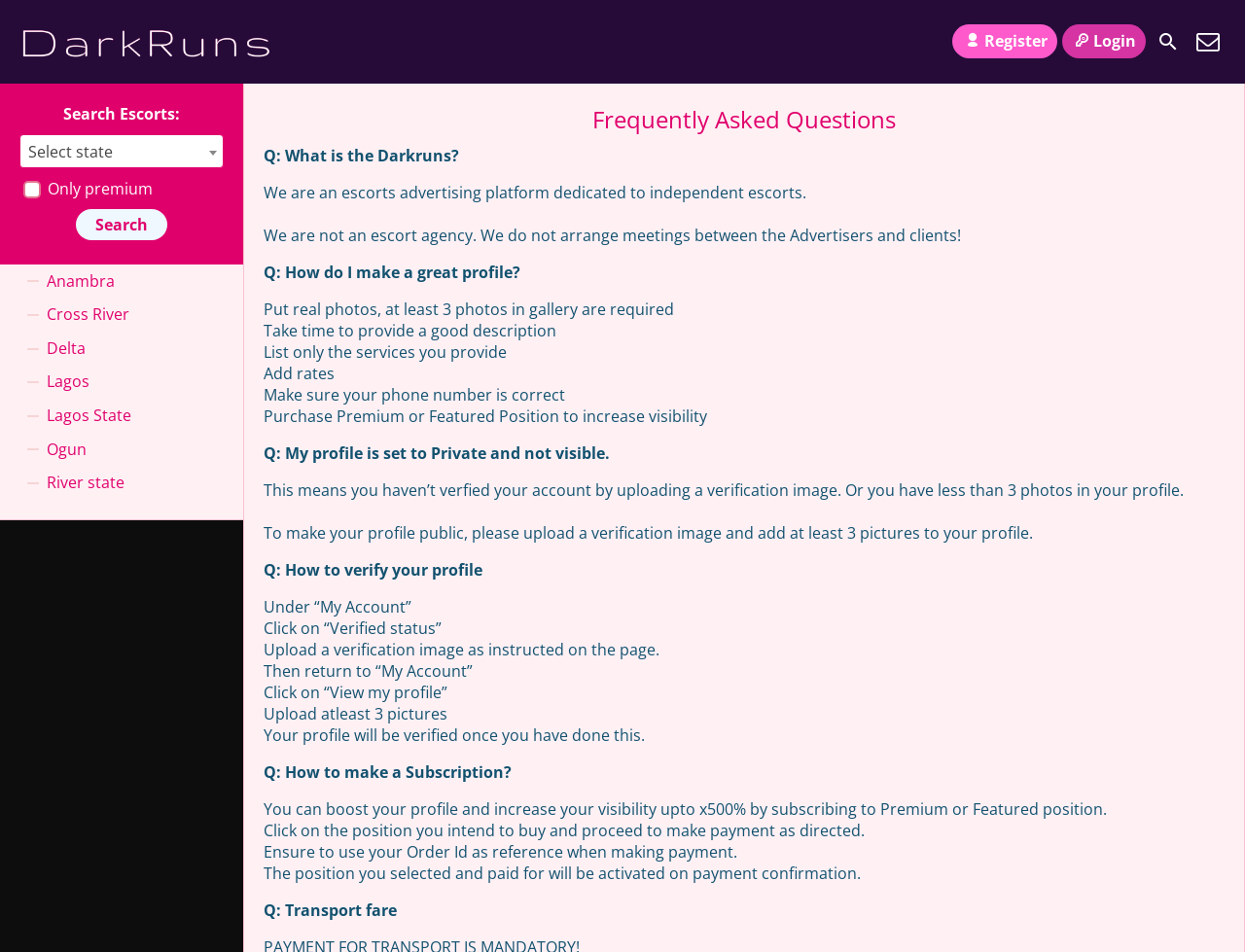What is DarkRuns?
Answer the question using a single word or phrase, according to the image.

Escorts advertising platform